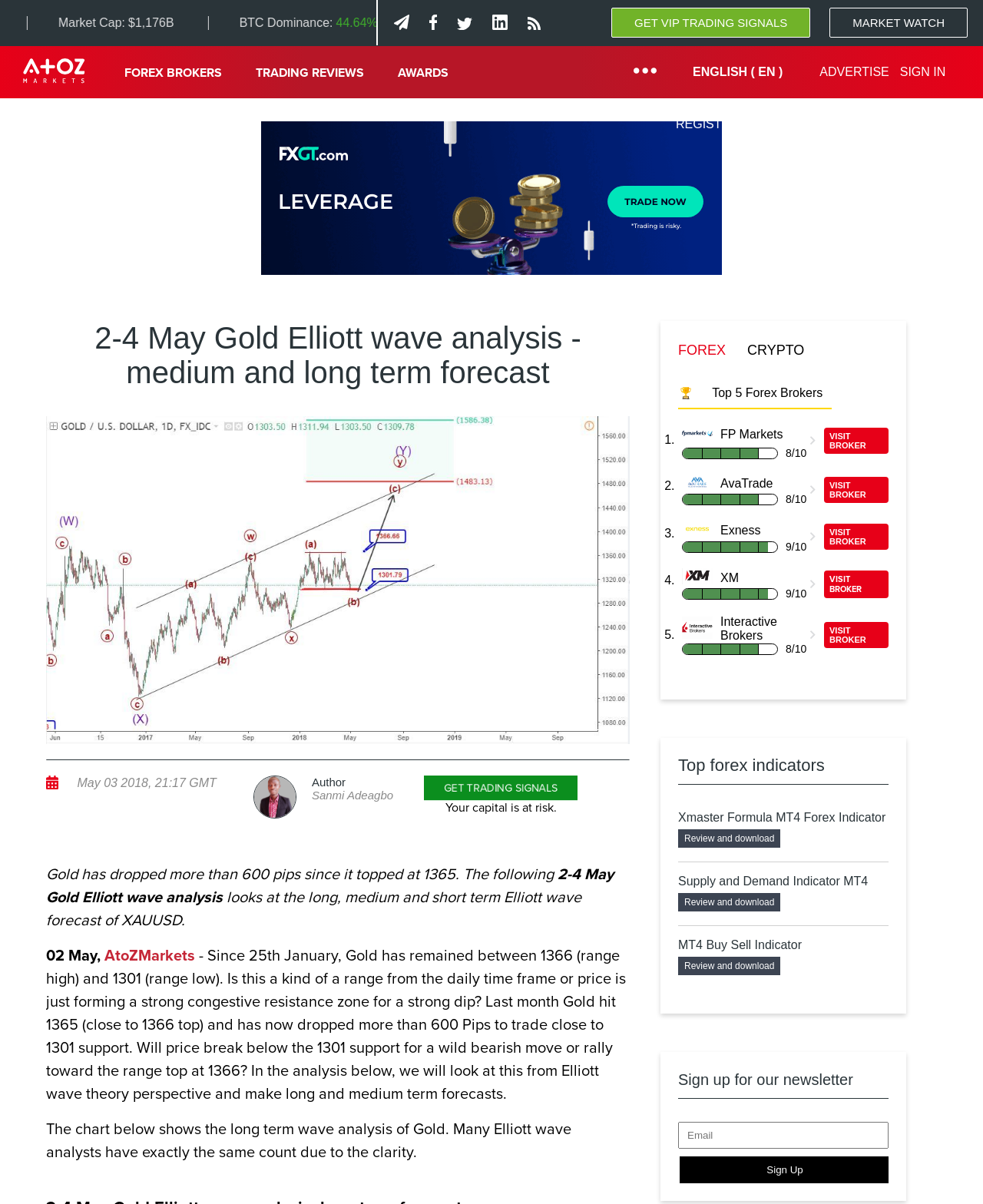Please identify the bounding box coordinates of the clickable element to fulfill the following instruction: "Click on the 'FOREX BROKERS' link". The coordinates should be four float numbers between 0 and 1, i.e., [left, top, right, bottom].

[0.109, 0.038, 0.243, 0.083]